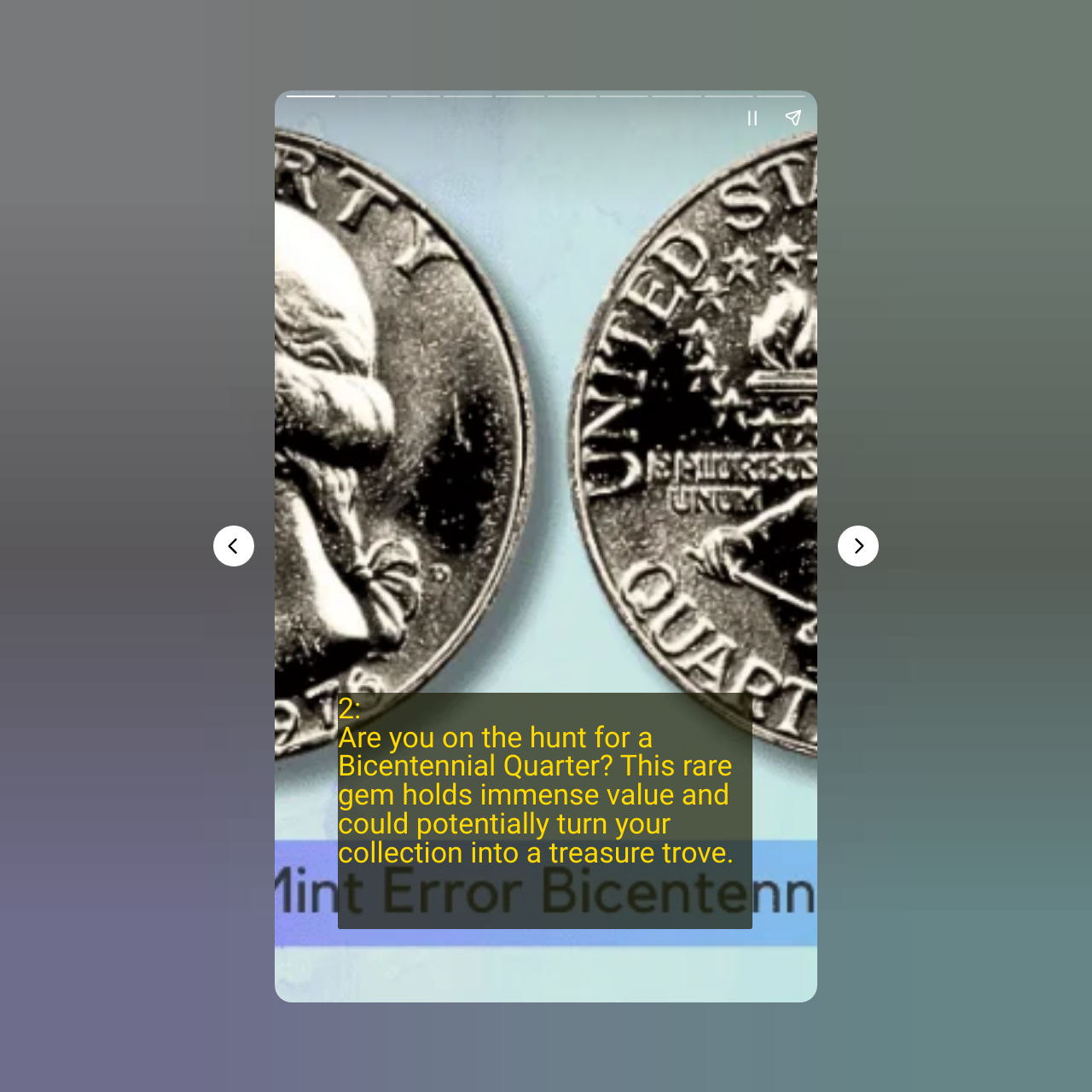What is the purpose of the 'Previous page' button?
Refer to the image and provide a concise answer in one word or phrase.

To navigate to previous page